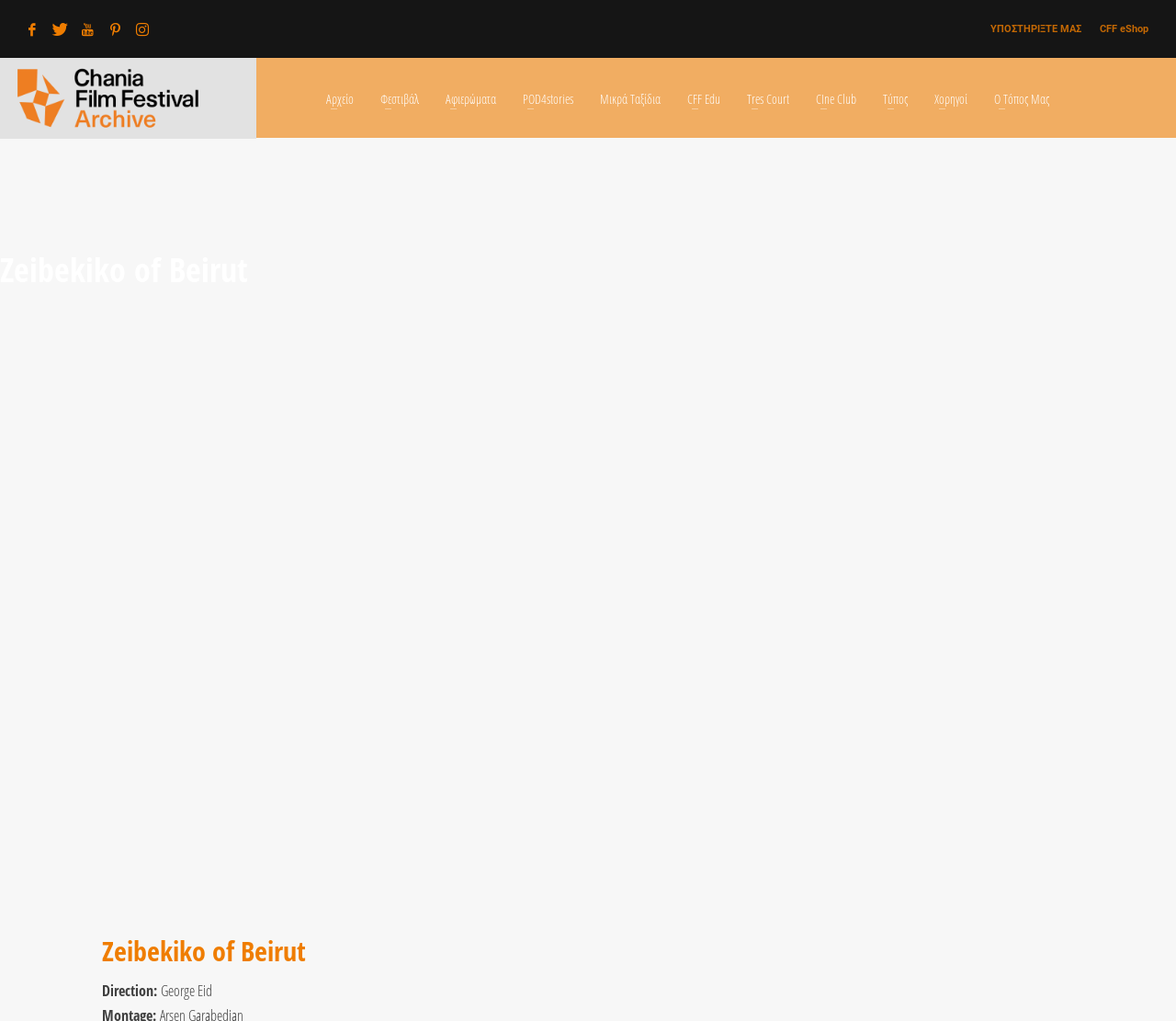Determine the bounding box coordinates for the area that should be clicked to carry out the following instruction: "Read the 'Today’s teenagers fork out a lot of time texting and messaging prospective love passions on social networking.' article".

None